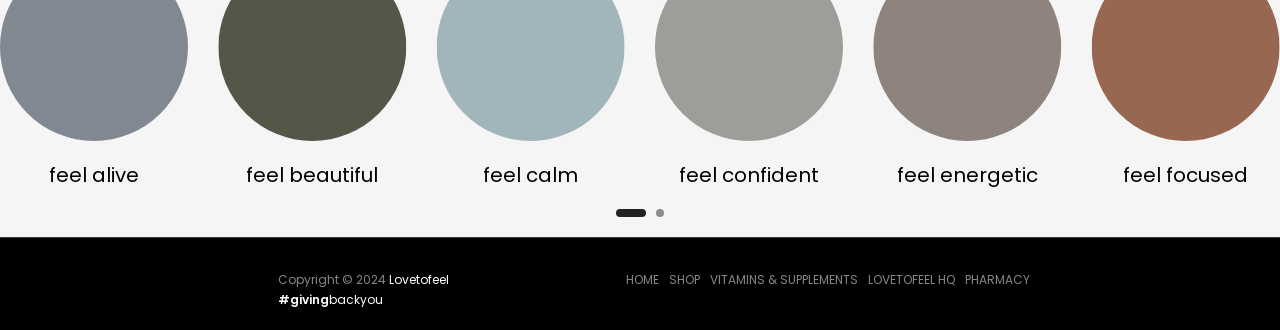Please provide a brief answer to the following inquiry using a single word or phrase:
How many page dots are there?

2